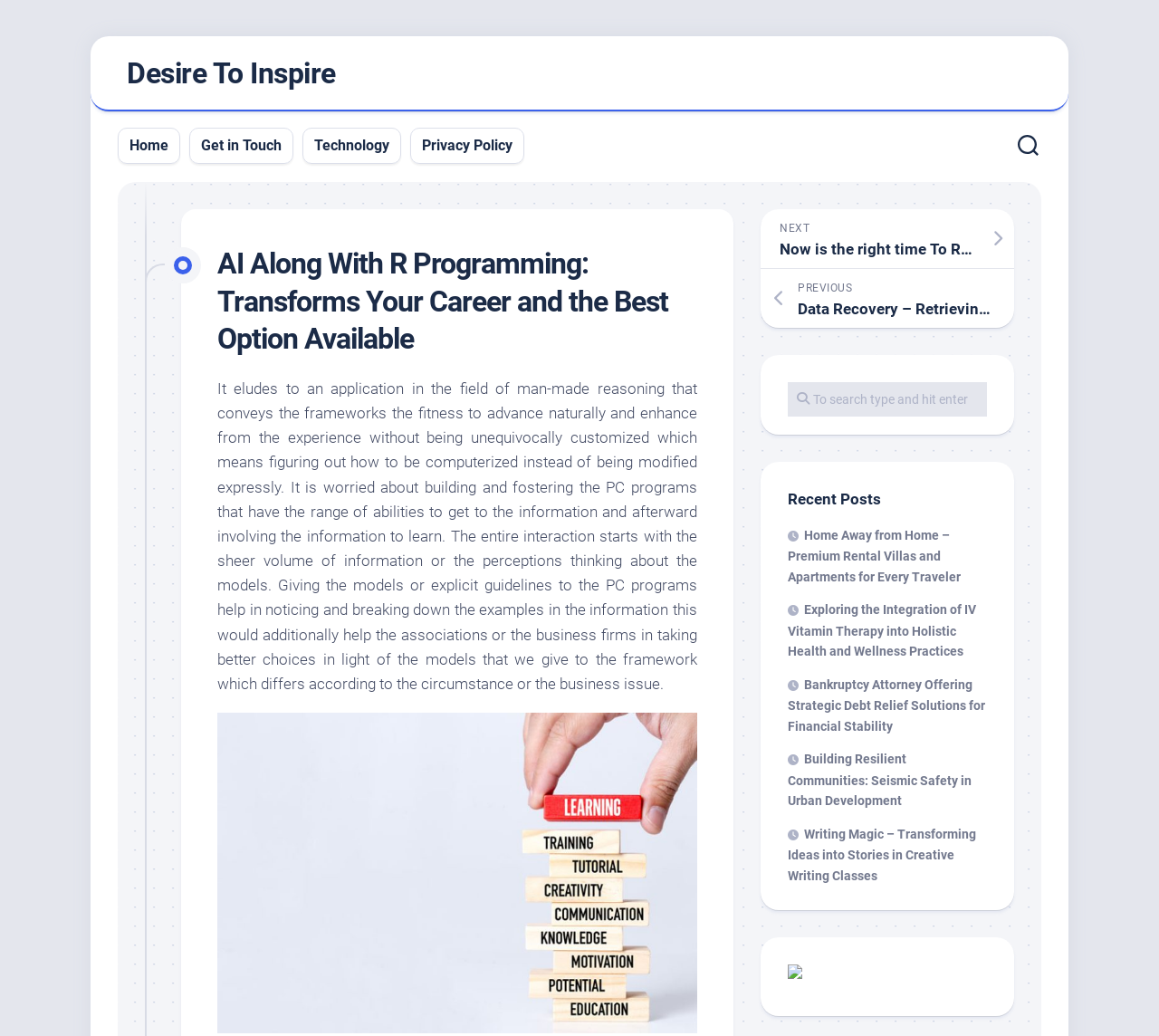Please identify the bounding box coordinates of the clickable region that I should interact with to perform the following instruction: "Click on the 'Desire To Inspire' link". The coordinates should be expressed as four float numbers between 0 and 1, i.e., [left, top, right, bottom].

[0.109, 0.045, 0.289, 0.097]